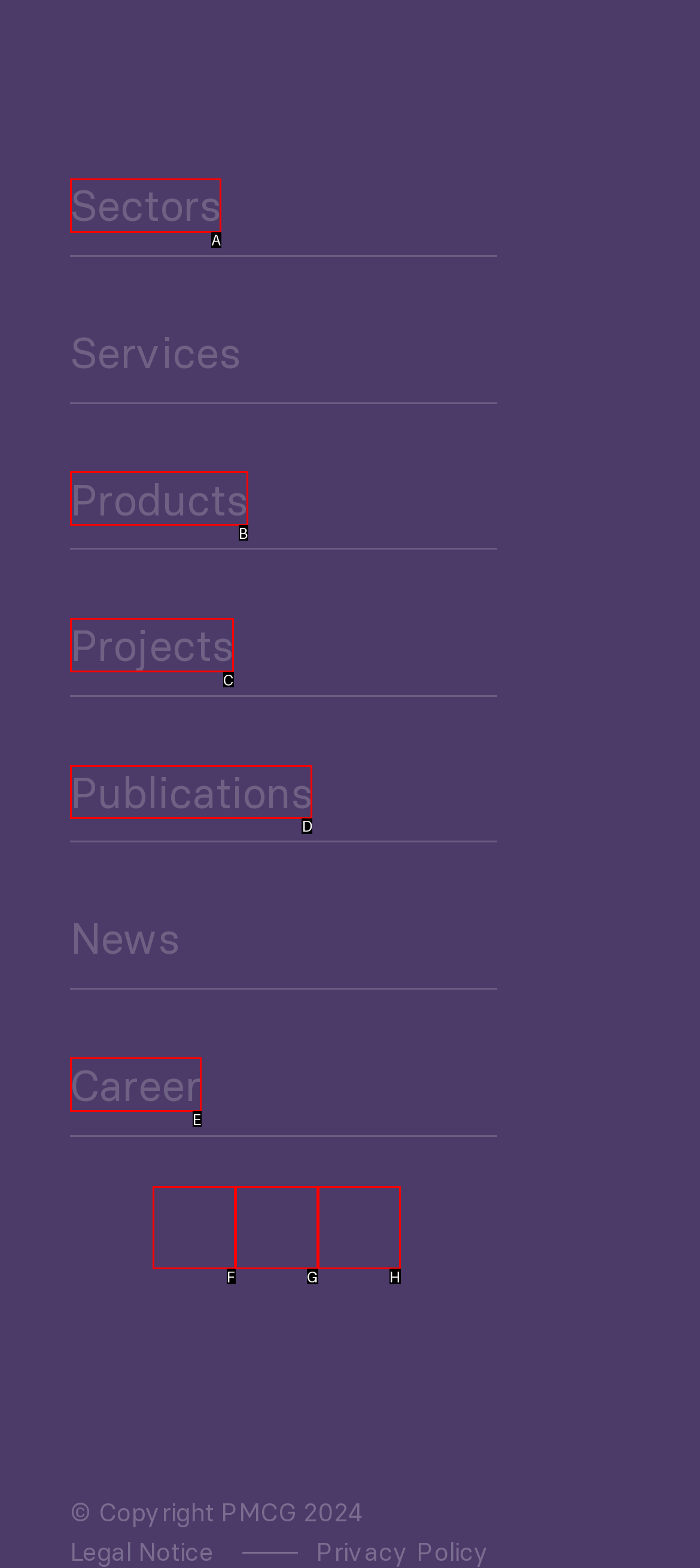Which HTML element should be clicked to fulfill the following task: Read Publications?
Reply with the letter of the appropriate option from the choices given.

D